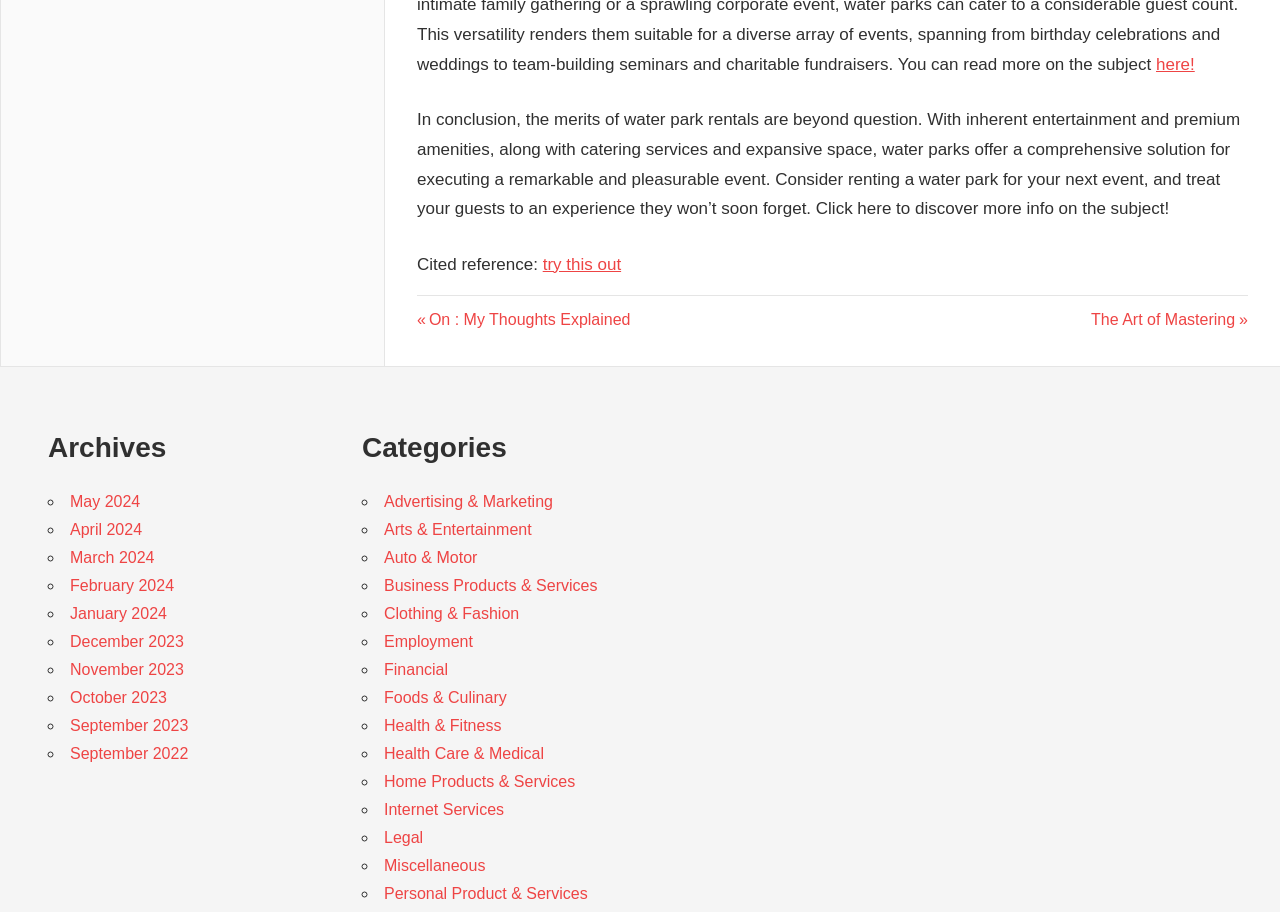What is the earliest month listed in the archives?
Answer the question with a single word or phrase derived from the image.

September 2022